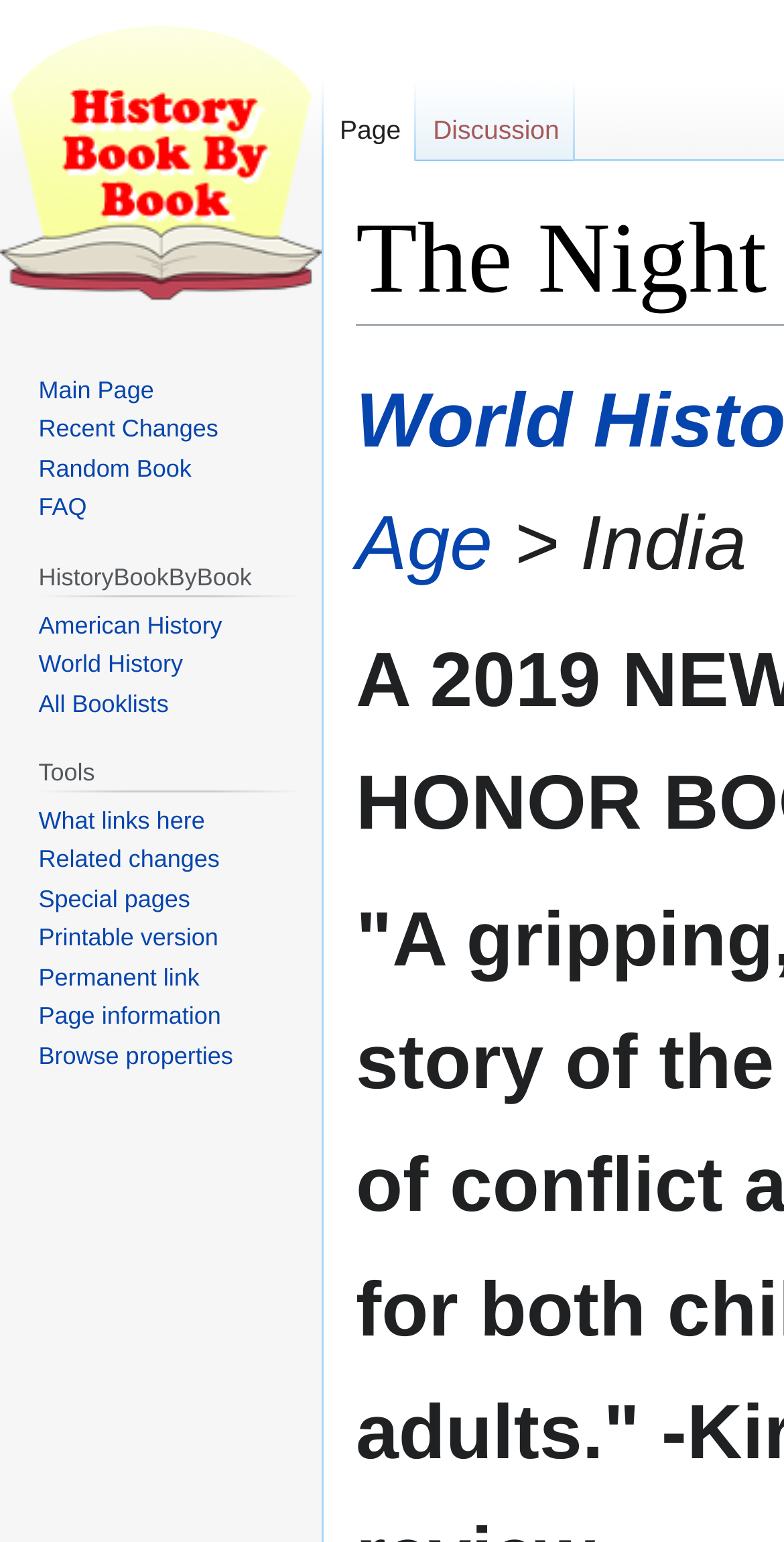Analyze the image and answer the question with as much detail as possible: 
How many navigation sections are there on the webpage?

I counted the number of navigation sections on the webpage by looking at the navigation elements 'Namespaces', 'Navigation', 'HistoryBookByBook', and 'Tools' located at different coordinates on the webpage.